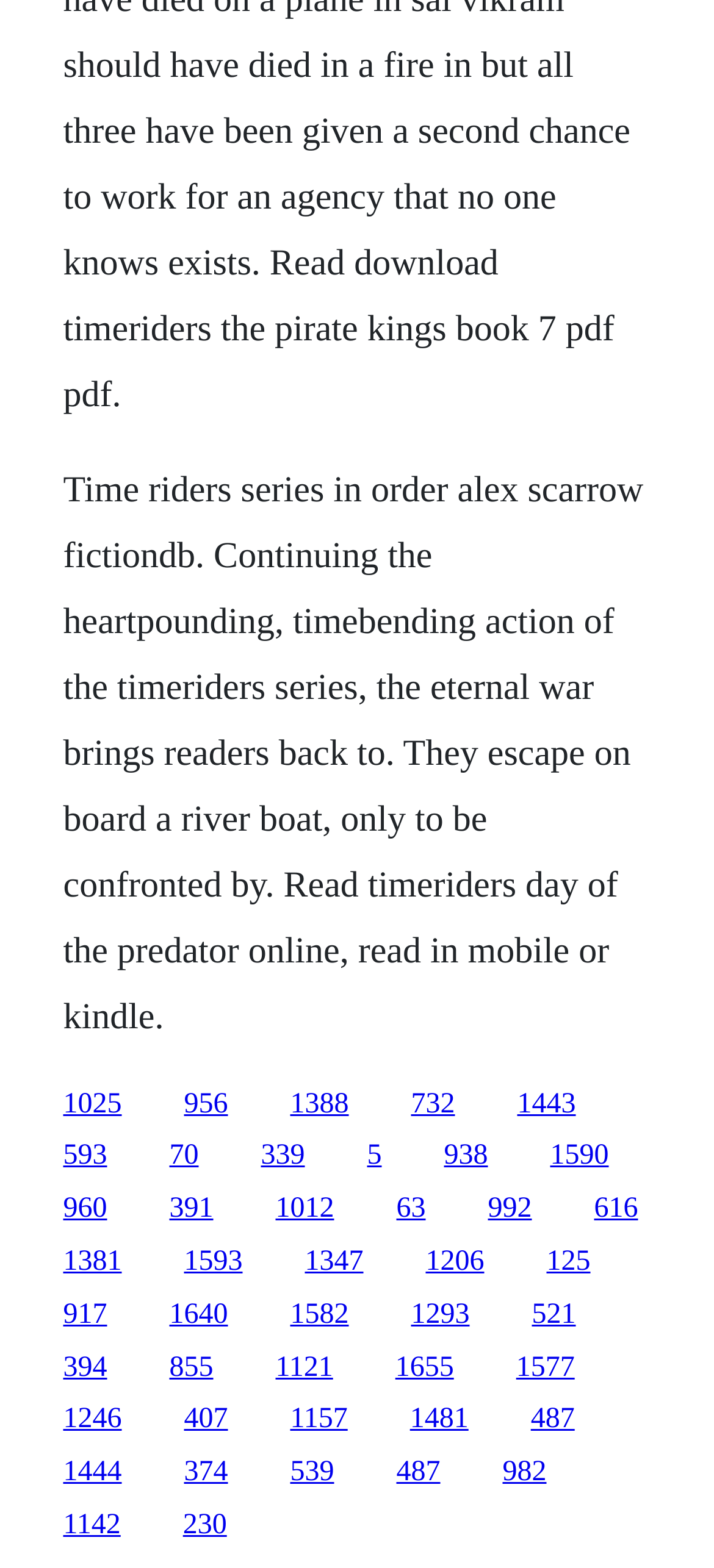Please provide a one-word or short phrase answer to the question:
What is the vertical position of the 10th link?

0.761